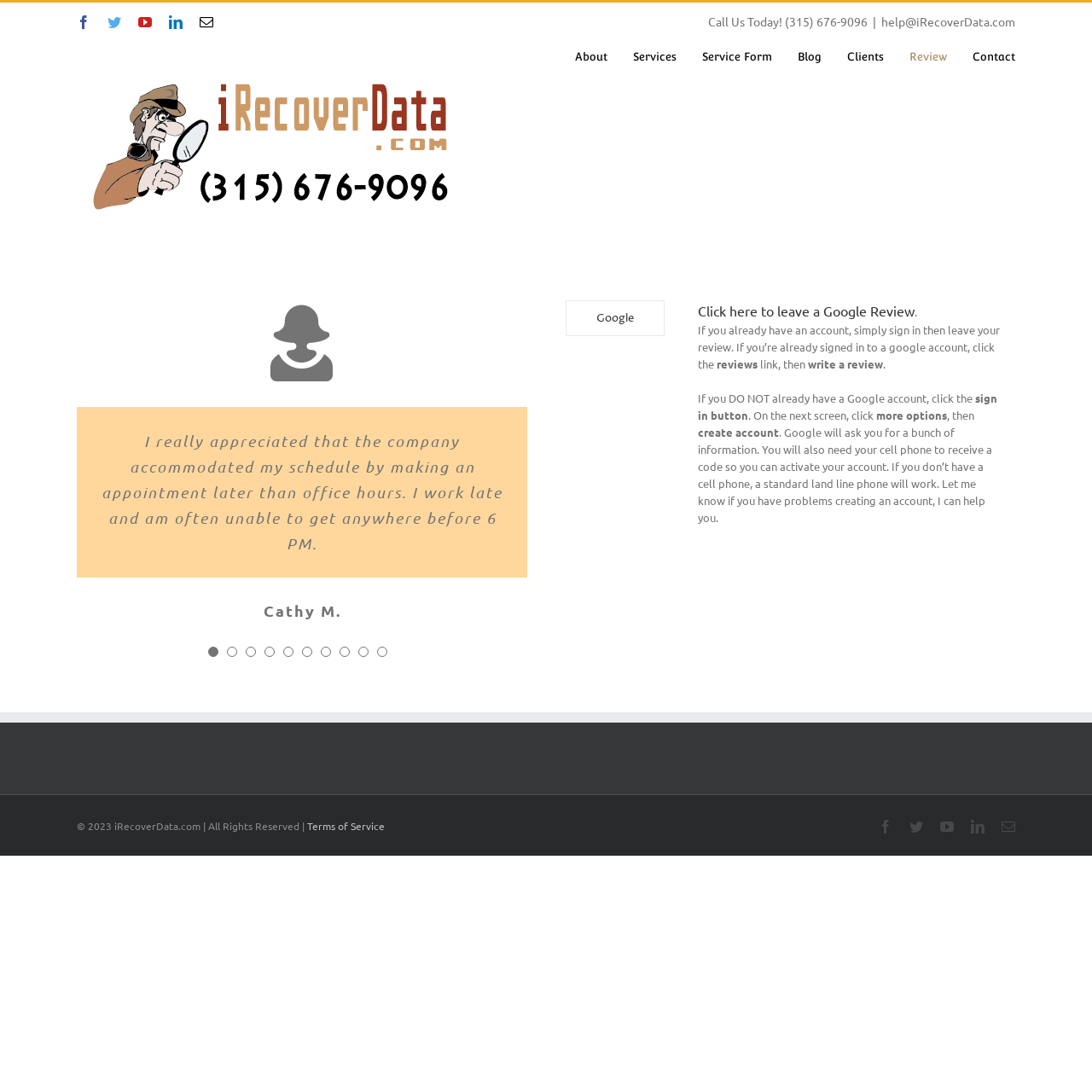Could you highlight the region that needs to be clicked to execute the instruction: "Click the iRecoverData.com Logo"?

[0.07, 0.062, 0.41, 0.207]